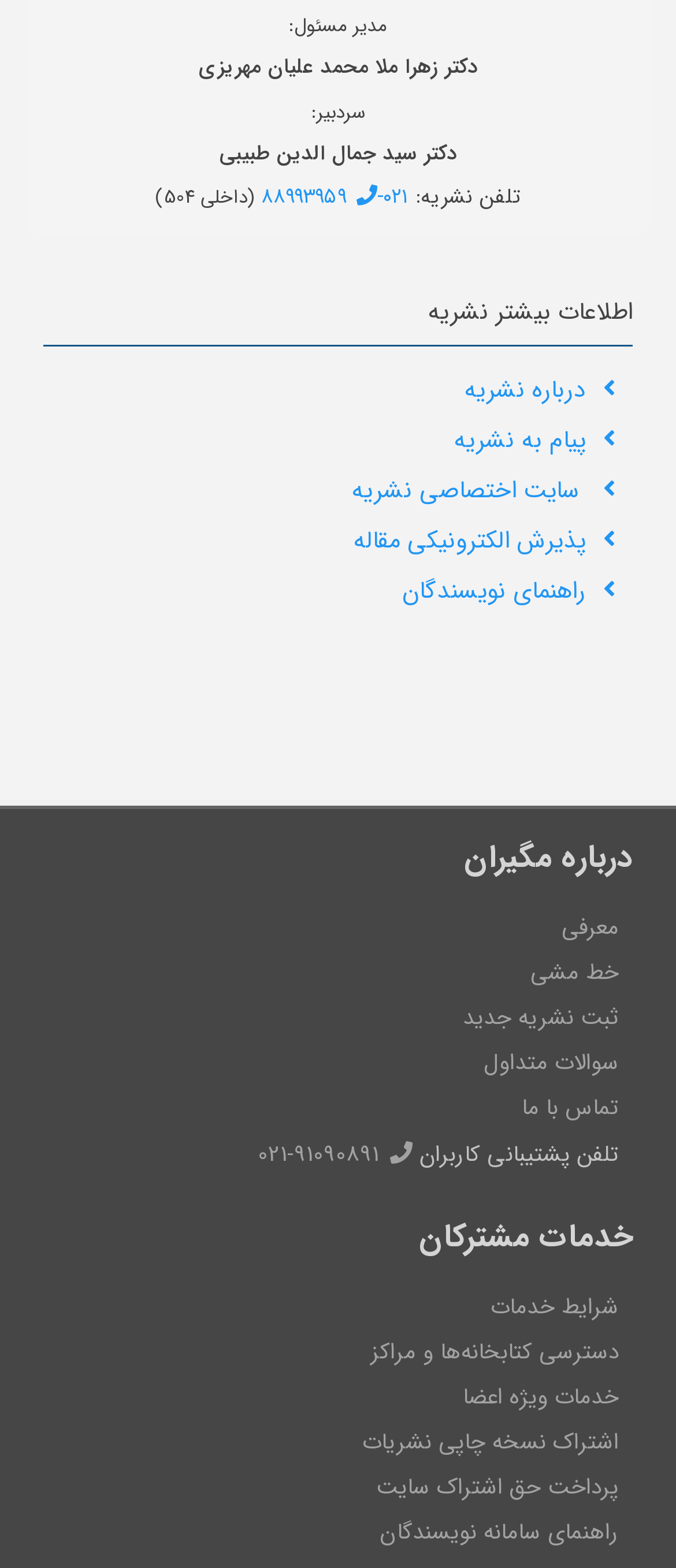Examine the image carefully and respond to the question with a detailed answer: 
What services are available to subscribers?

I found the answer by looking at the link elements with descriptions such as 'شرایط خدمات', 'دسترسی کتابخانه‌ها و مراکز', and 'خدمات ویژه اعضا' which suggest that subscribers have access to certain services.